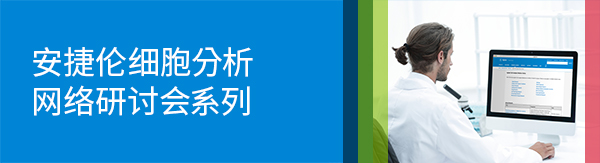Explain what the image portrays in a detailed manner.

The image features a professional in a white lab coat, seated at a desk while intently working on a computer screen. The screen displays a webpage associated with "Agilent", which indicates a focus on advanced cell analysis and a series of online webinars. To the left of the image, bold text in Chinese reads "安捷伦细胞分析 网络研讨会系列," which translates to "Agilent Cell Analysis Webinar Series," showcasing a commitment to sharing valuable insights and research in the field of cell analysis. The background is clean and modern, reflecting a professional environment conducive to scientific study and collaboration.